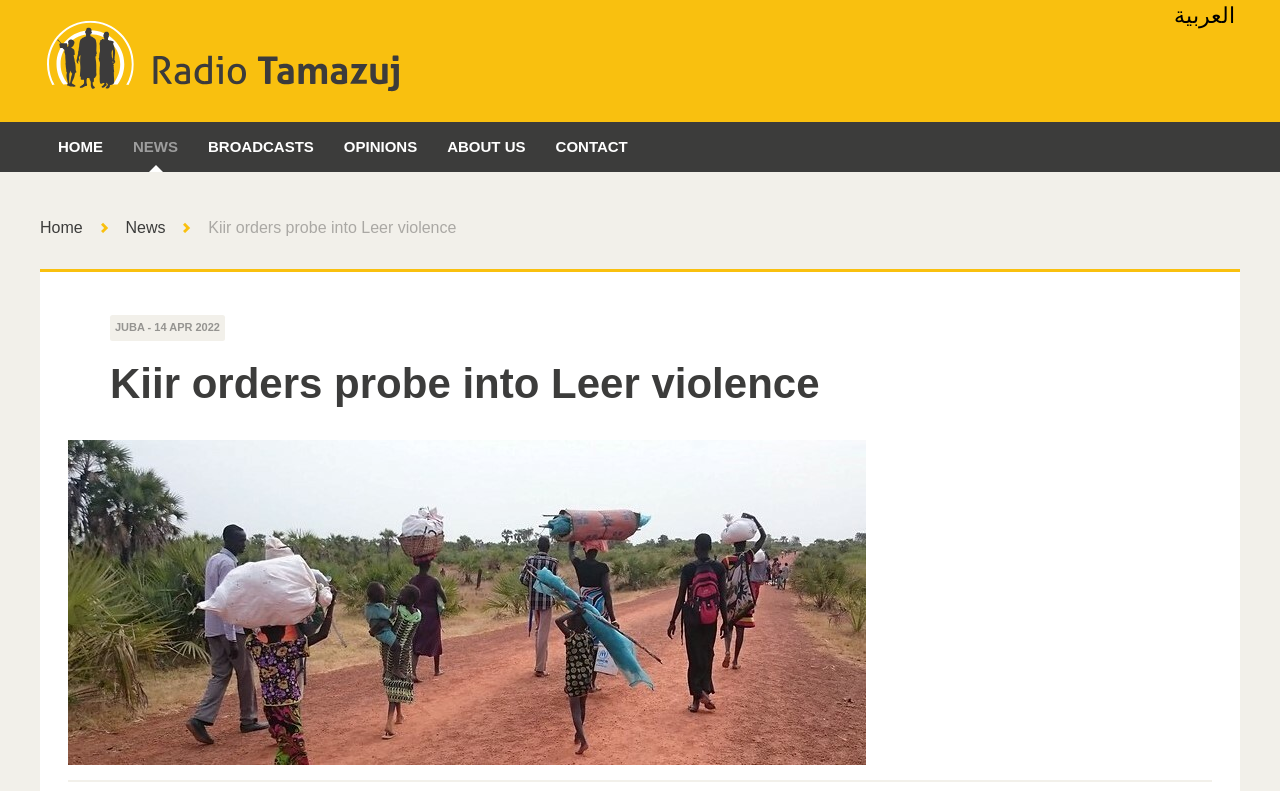Locate the UI element described as follows: "About us". Return the bounding box coordinates as four float numbers between 0 and 1 in the order [left, top, right, bottom].

[0.338, 0.154, 0.422, 0.217]